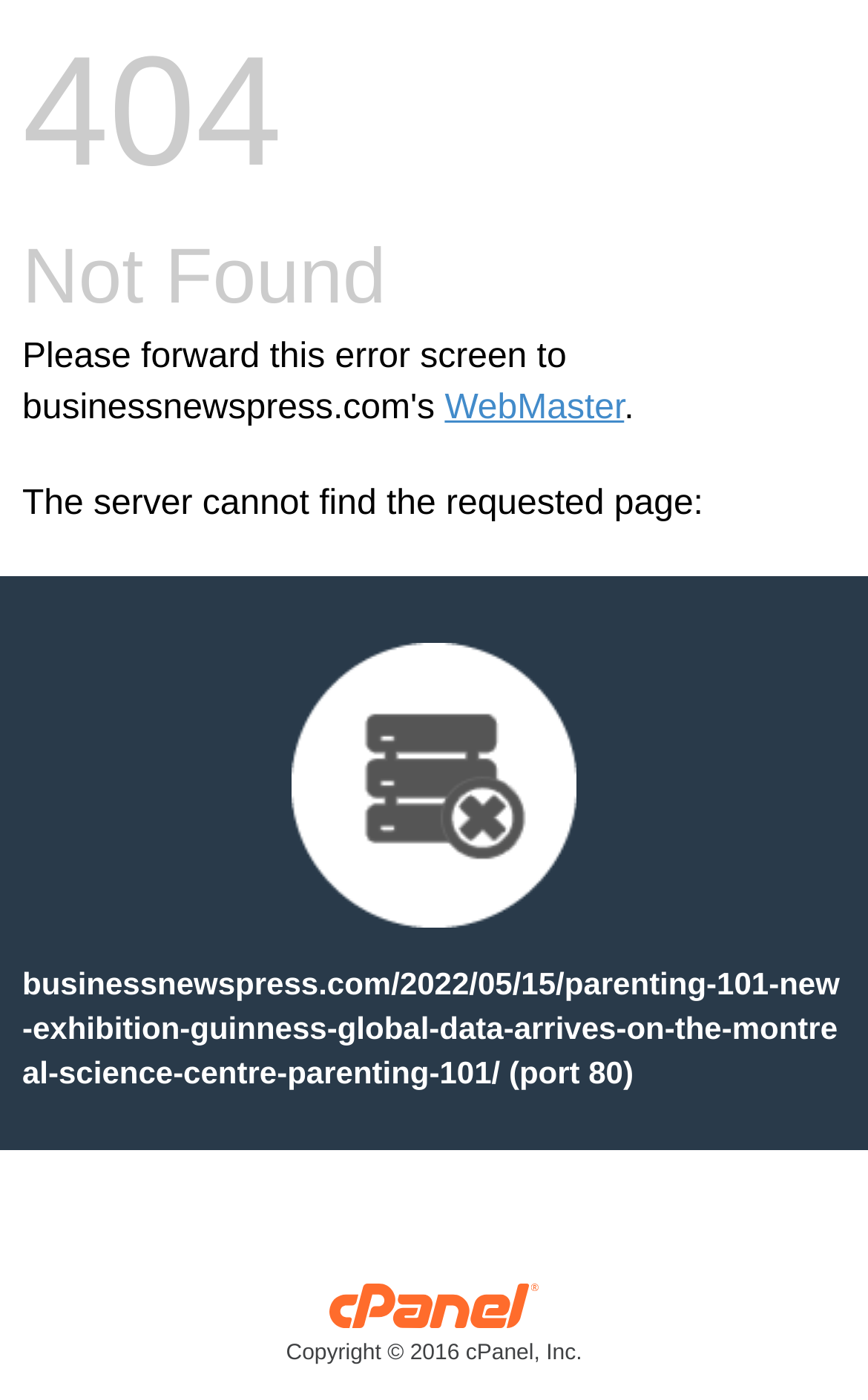Please provide a detailed answer to the question below by examining the image:
Is there an image on the page?

There is an image on the page, which is located between the error message and the URL of the requested page. The image does not have any alt text or description.